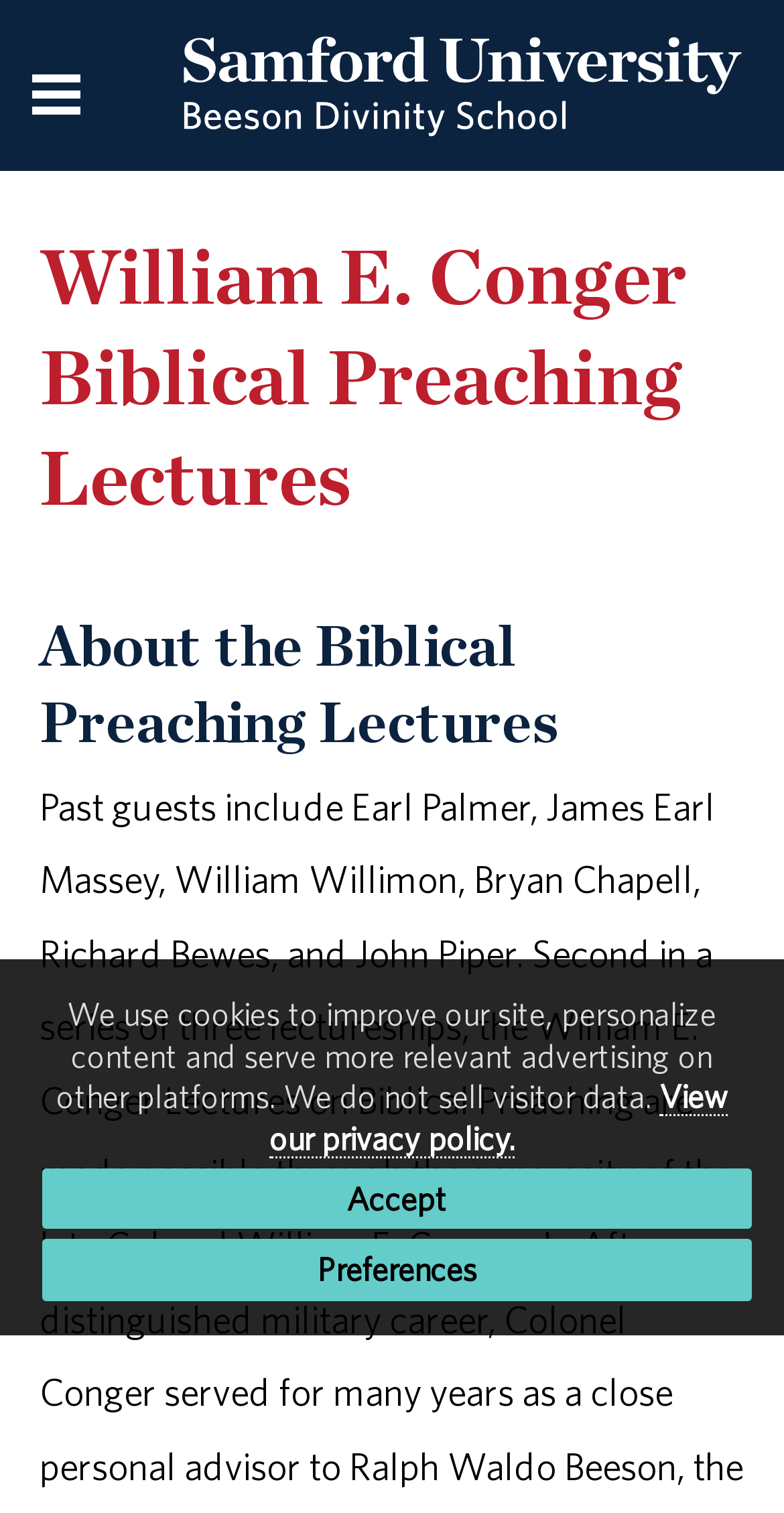Generate the title text from the webpage.

William E. Conger Biblical Preaching Lectures